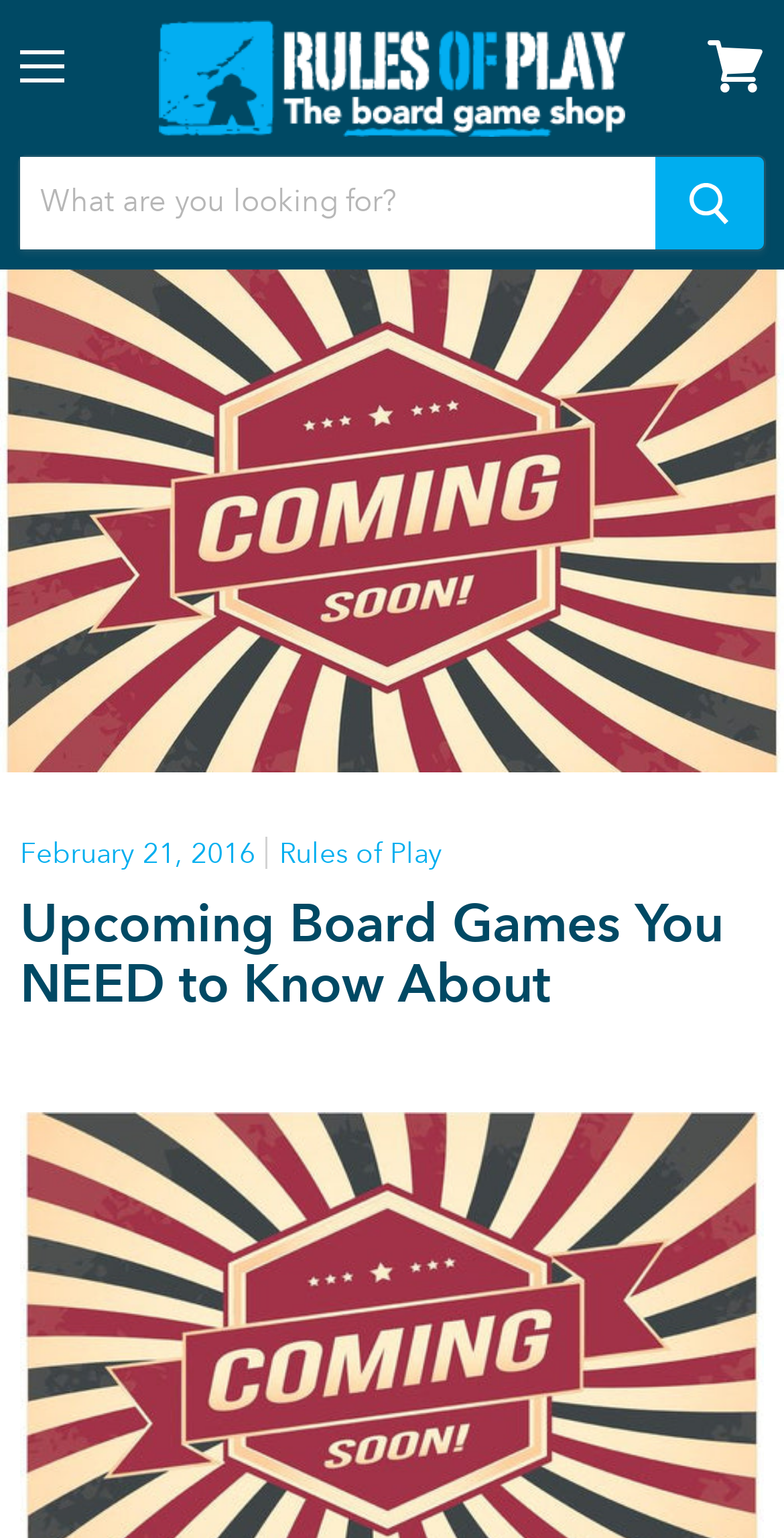Give a concise answer of one word or phrase to the question: 
What is the function of the button next to the search bar?

To submit search